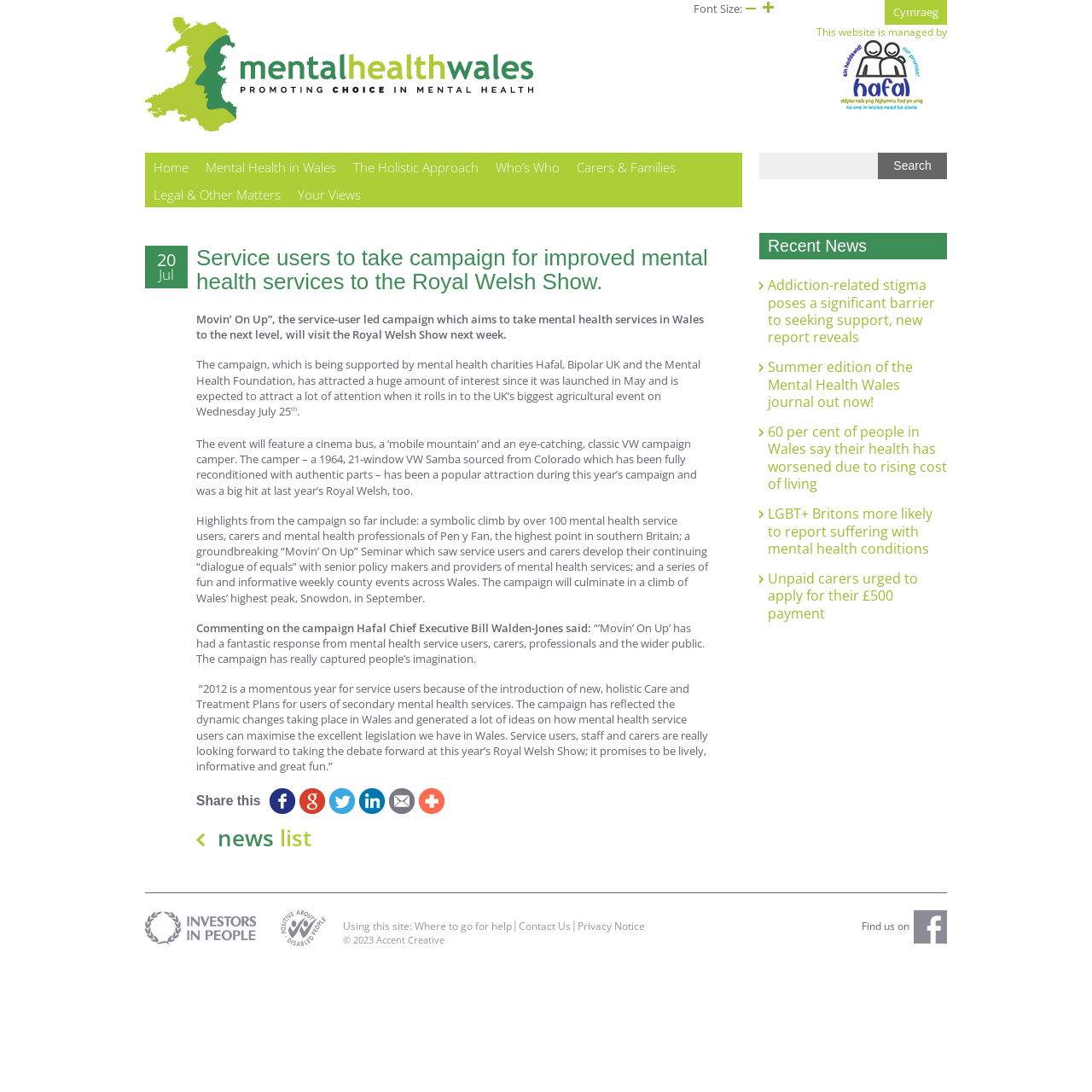How many links are there in the footer?
By examining the image, provide a one-word or phrase answer.

5